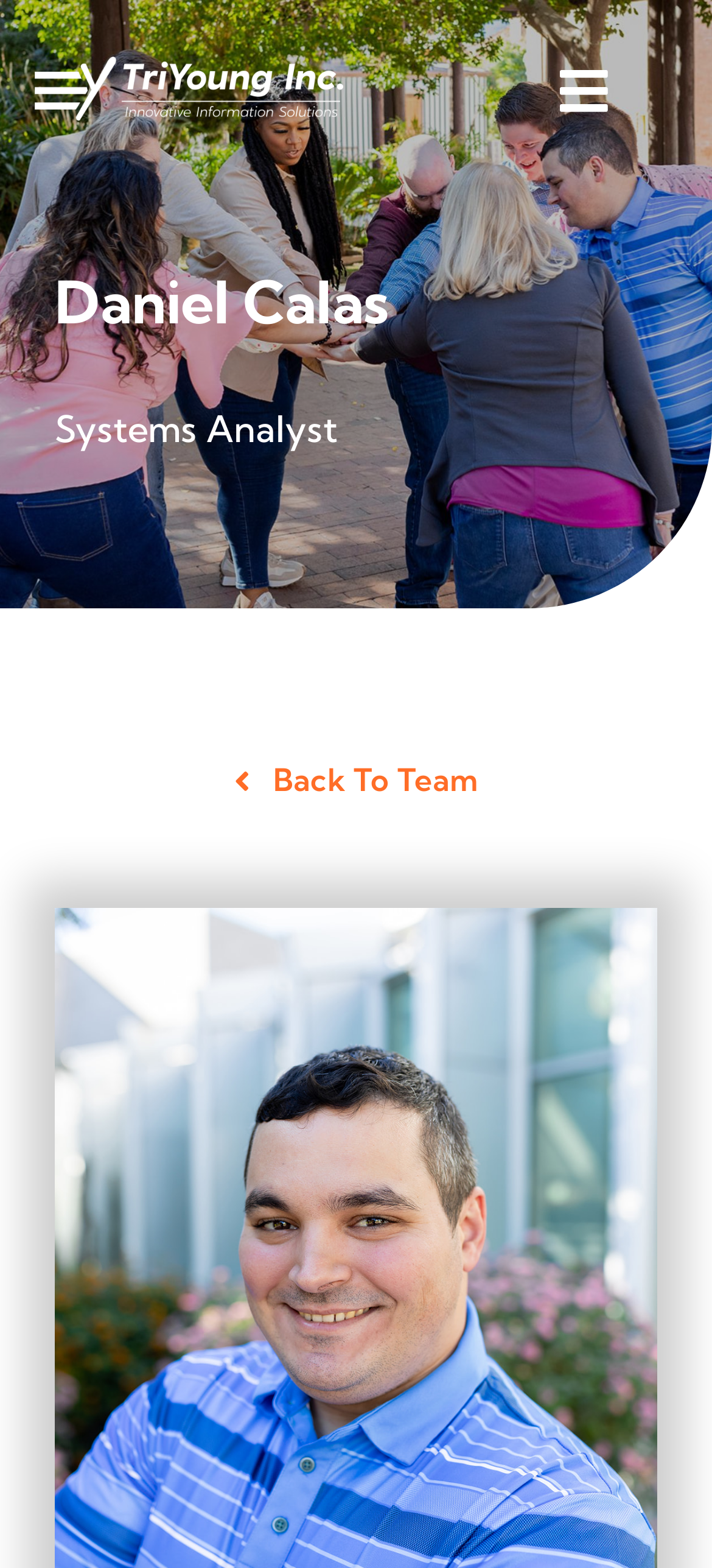Identify the bounding box coordinates for the element you need to click to achieve the following task: "Go to the About page". Provide the bounding box coordinates as four float numbers between 0 and 1, in the form [left, top, right, bottom].

[0.0, 0.167, 1.0, 0.242]